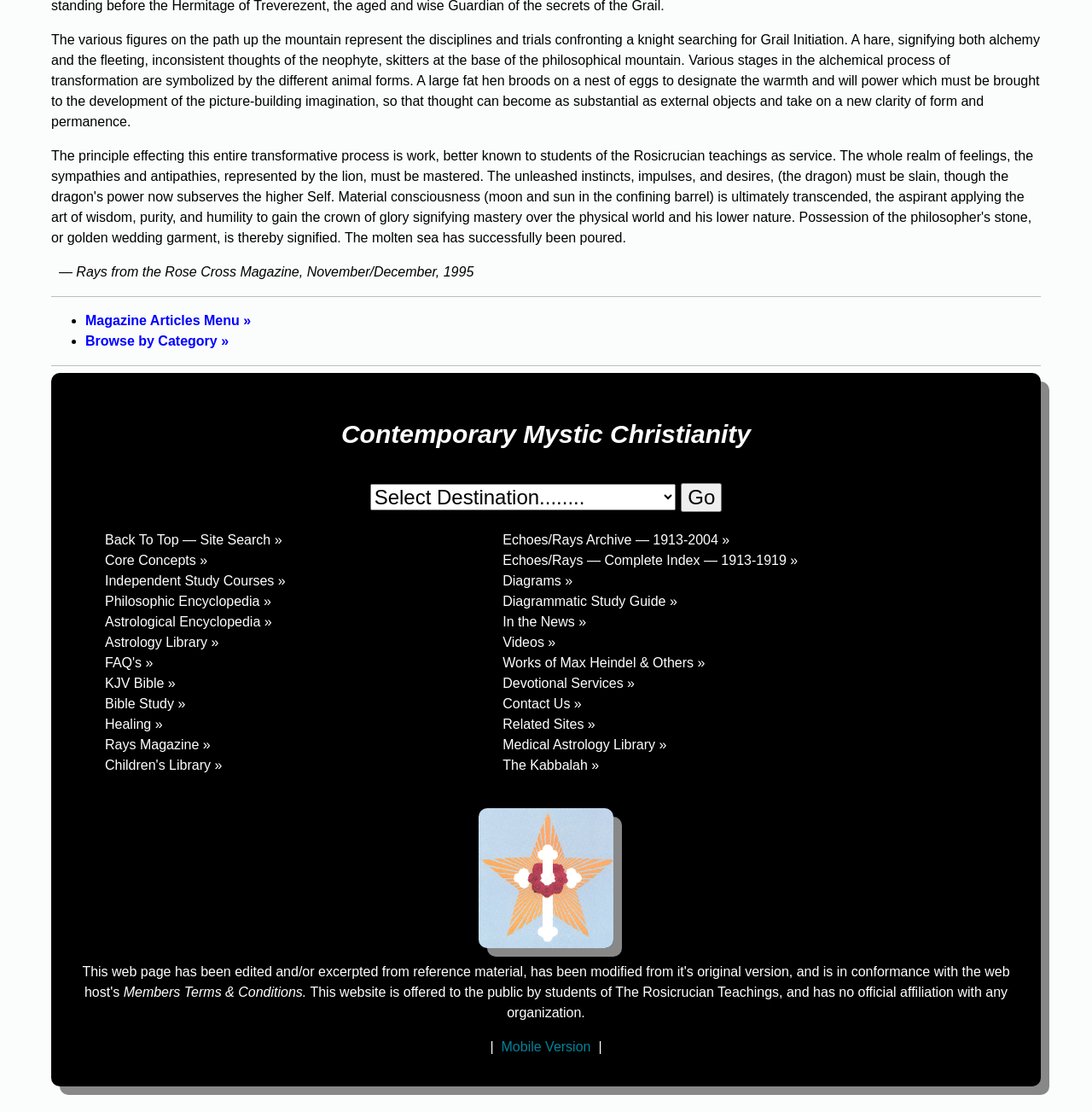Find the bounding box coordinates for the area that must be clicked to perform this action: "Select a destination from the dropdown menu".

[0.339, 0.435, 0.618, 0.459]